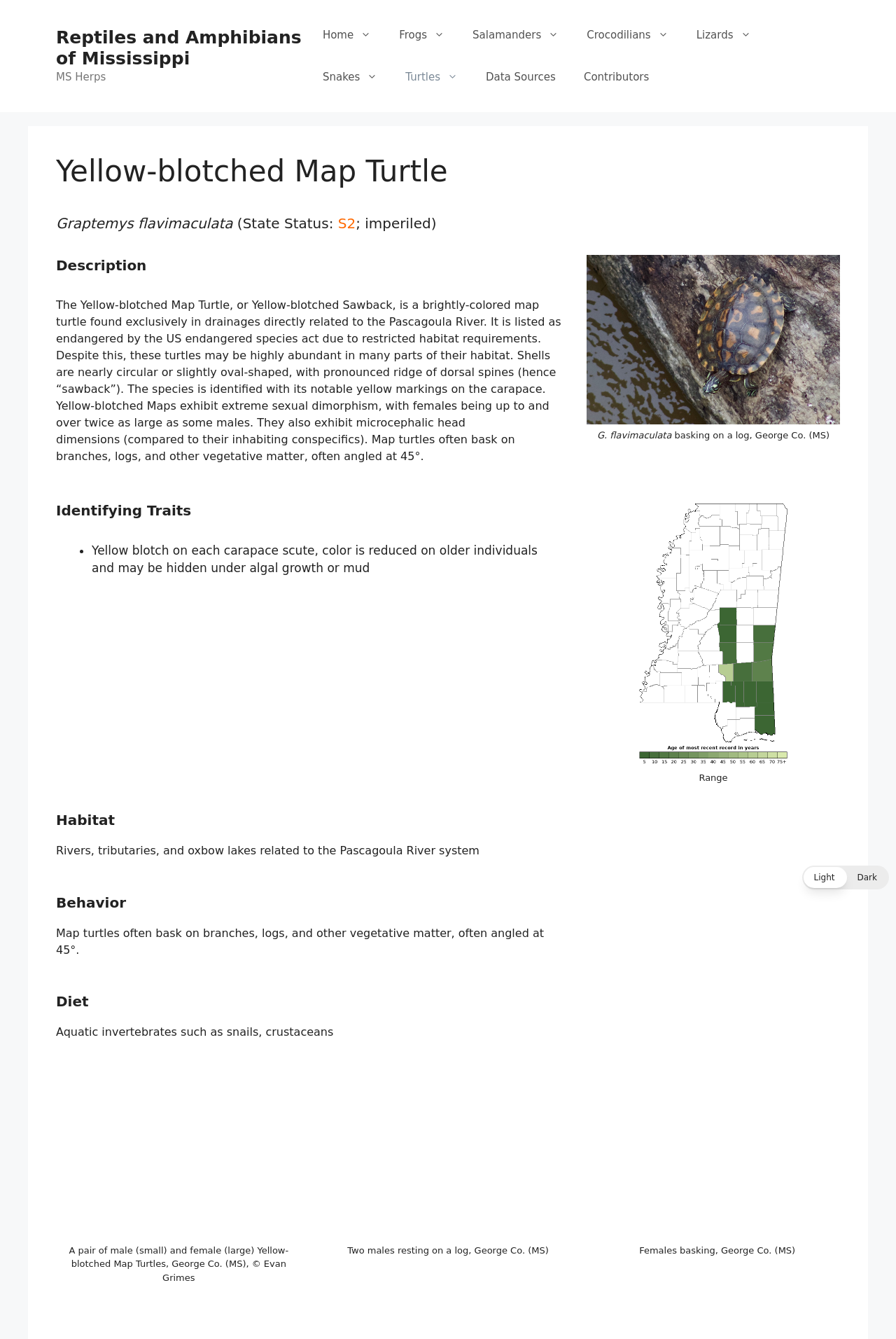Pinpoint the bounding box coordinates of the element you need to click to execute the following instruction: "Click on the 'Home' link". The bounding box should be represented by four float numbers between 0 and 1, in the format [left, top, right, bottom].

[0.344, 0.01, 0.43, 0.042]